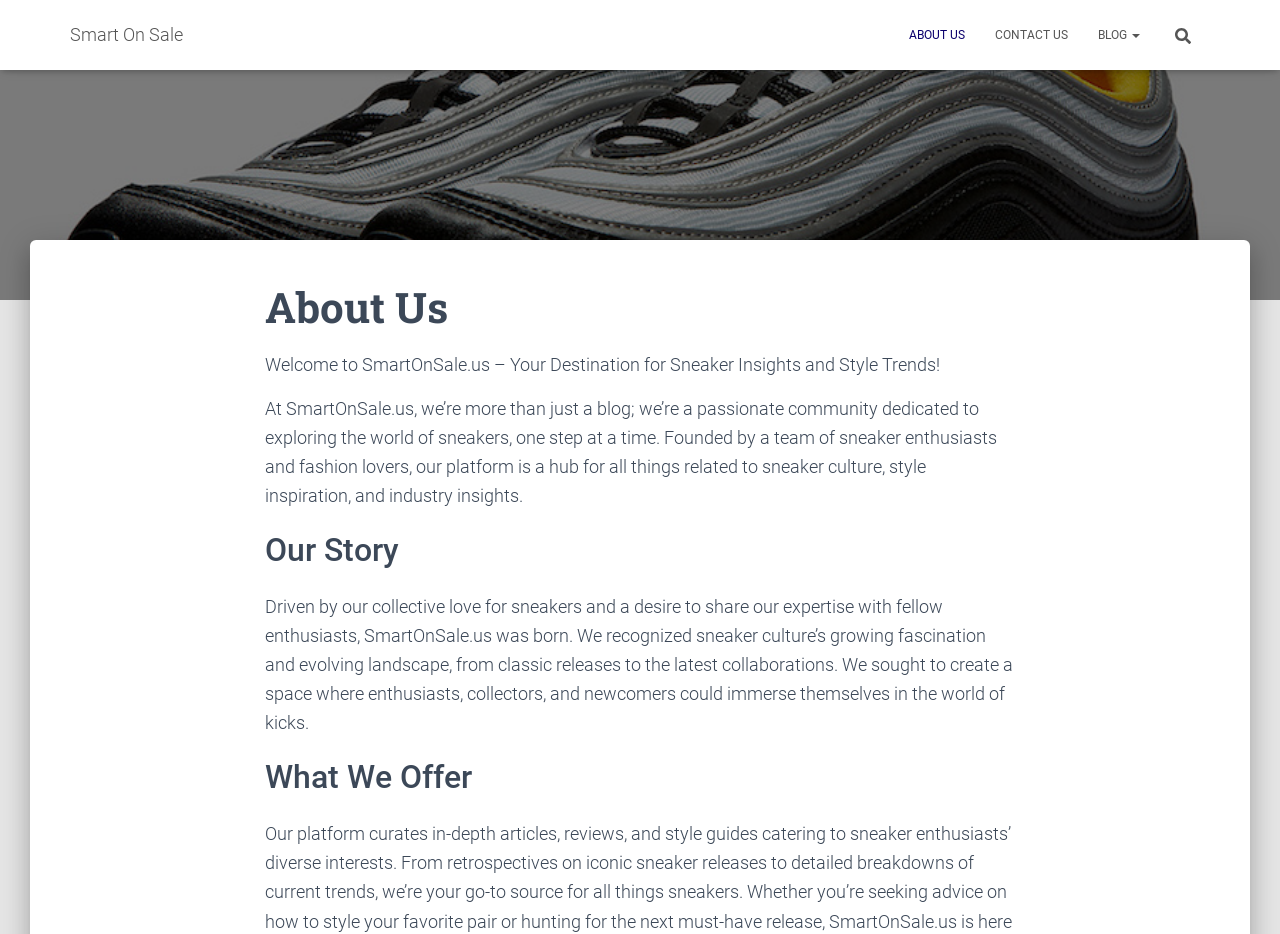What is the name of the section that describes the website's history?
With the help of the image, please provide a detailed response to the question.

The section that describes the website's history is headed by the text 'Our Story', which is located below the introduction paragraph and above the 'What We Offer' section.